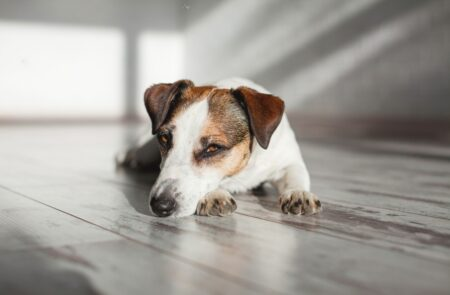Detail the scene shown in the image extensively.

The image captures a close-up view of a resting dog, likely a small breed, with a predominantly white coat and distinctive brown patches on its head. The dog is lying down on a wooden floor, its head resting on its paws, exuding a calm demeanor. This serene scene is complemented by soft shadows in the background, suggesting a well-lit indoor space. 

This visual context aligns well with the topic of a runny nose in dogs, which can be caused by various factors such as allergies, infections, or colds. Understanding these symptoms is vital for pet owners to provide the best care for their furry companions. Observing the dog’s behavior and appearance can help determine if there are any concerning signs associated with nasal discharge, which is crucial for ensuring the dog’s health and well-being.